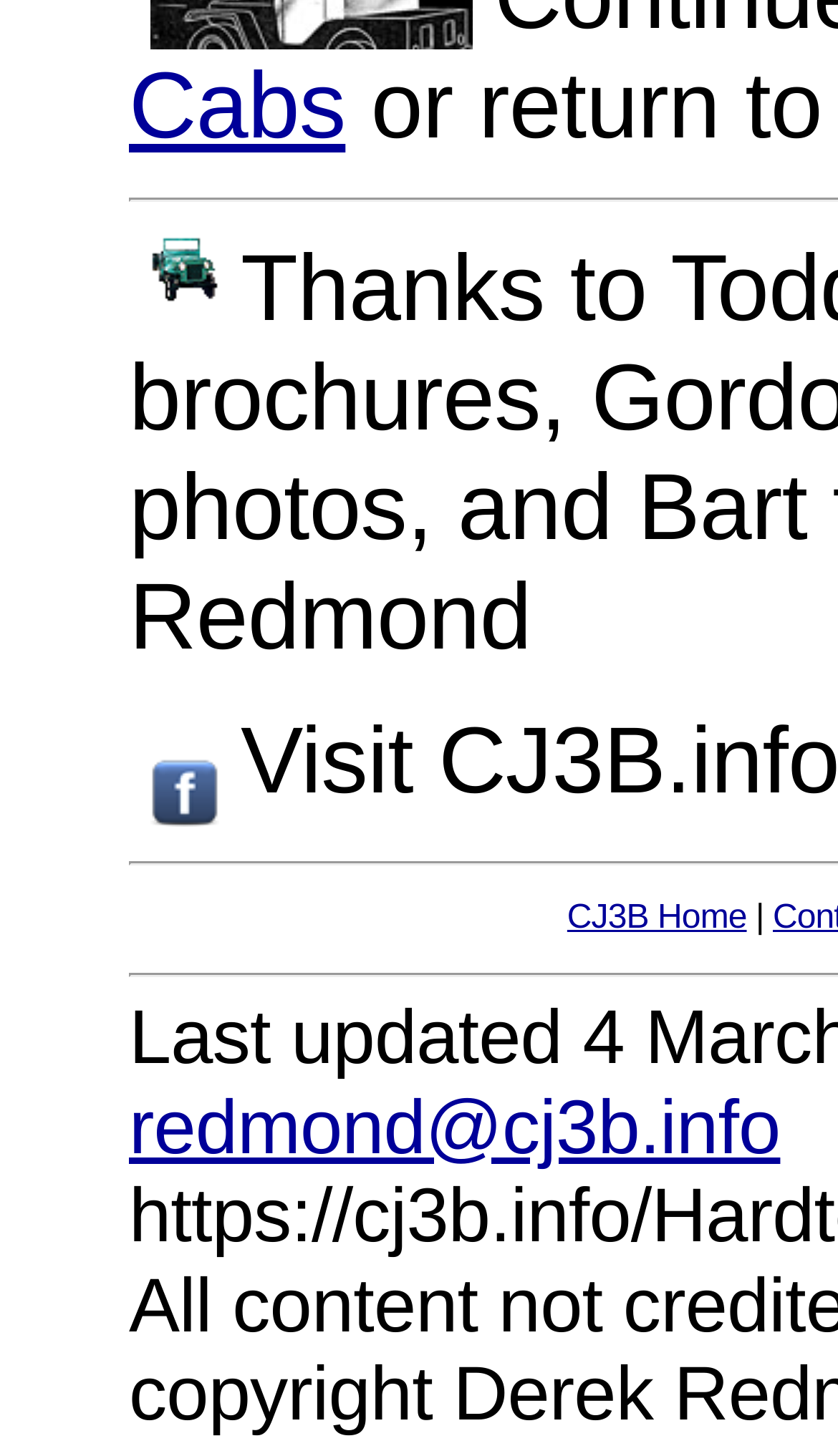Provide the bounding box coordinates of the HTML element described by the text: "redmond@cj3b.info". The coordinates should be in the format [left, top, right, bottom] with values between 0 and 1.

[0.154, 0.745, 0.931, 0.804]